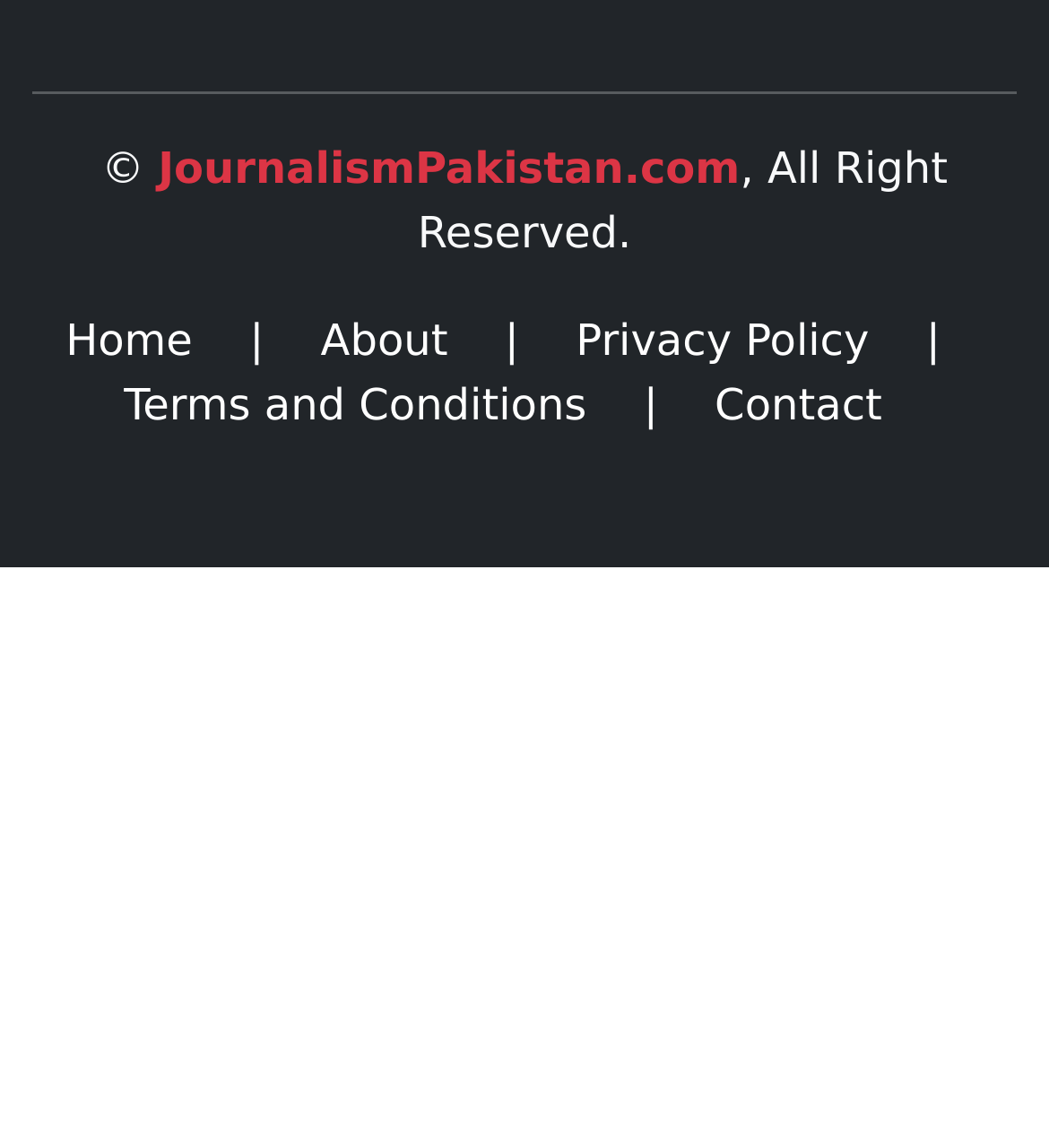Determine the bounding box coordinates of the element's region needed to click to follow the instruction: "view terms and conditions". Provide these coordinates as four float numbers between 0 and 1, formatted as [left, top, right, bottom].

[0.118, 0.331, 0.6, 0.375]